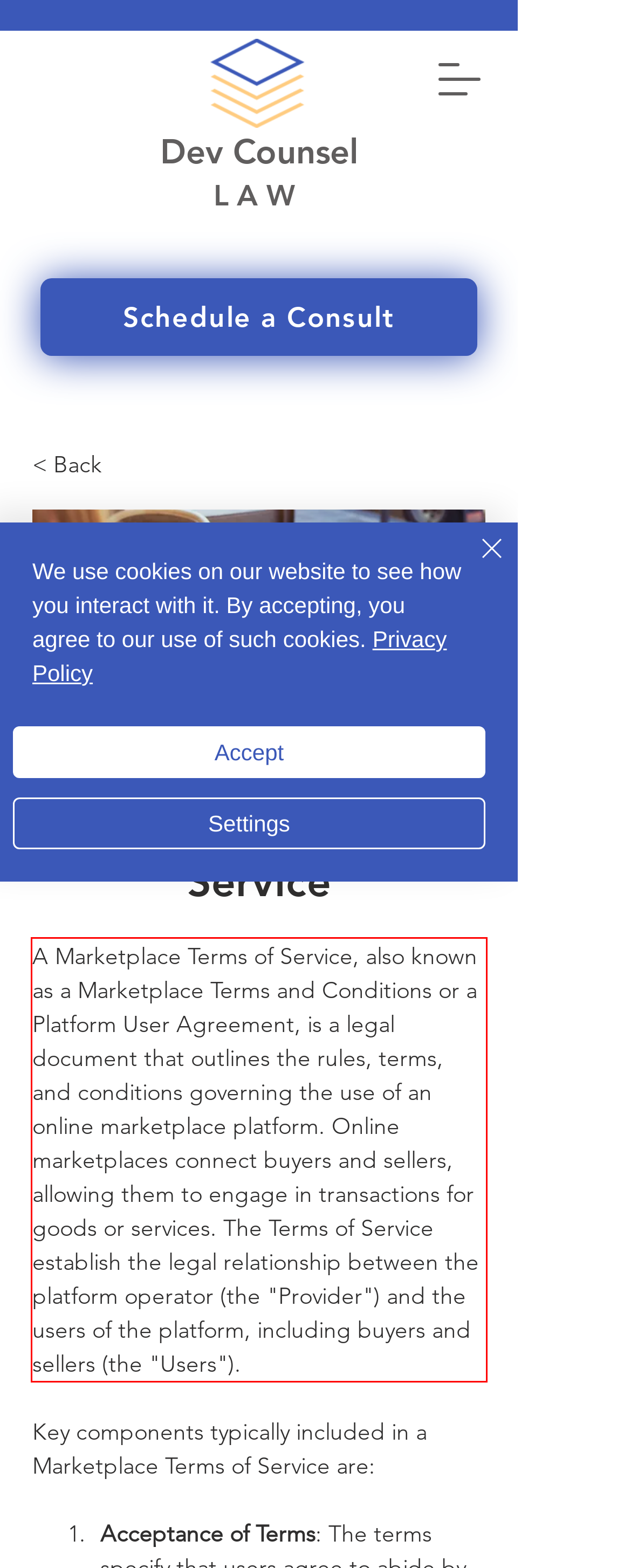Look at the screenshot of the webpage, locate the red rectangle bounding box, and generate the text content that it contains.

A Marketplace Terms of Service, also known as a Marketplace Terms and Conditions or a Platform User Agreement, is a legal document that outlines the rules, terms, and conditions governing the use of an online marketplace platform. Online marketplaces connect buyers and sellers, allowing them to engage in transactions for goods or services. The Terms of Service establish the legal relationship between the platform operator (the "Provider") and the users of the platform, including buyers and sellers (the "Users").